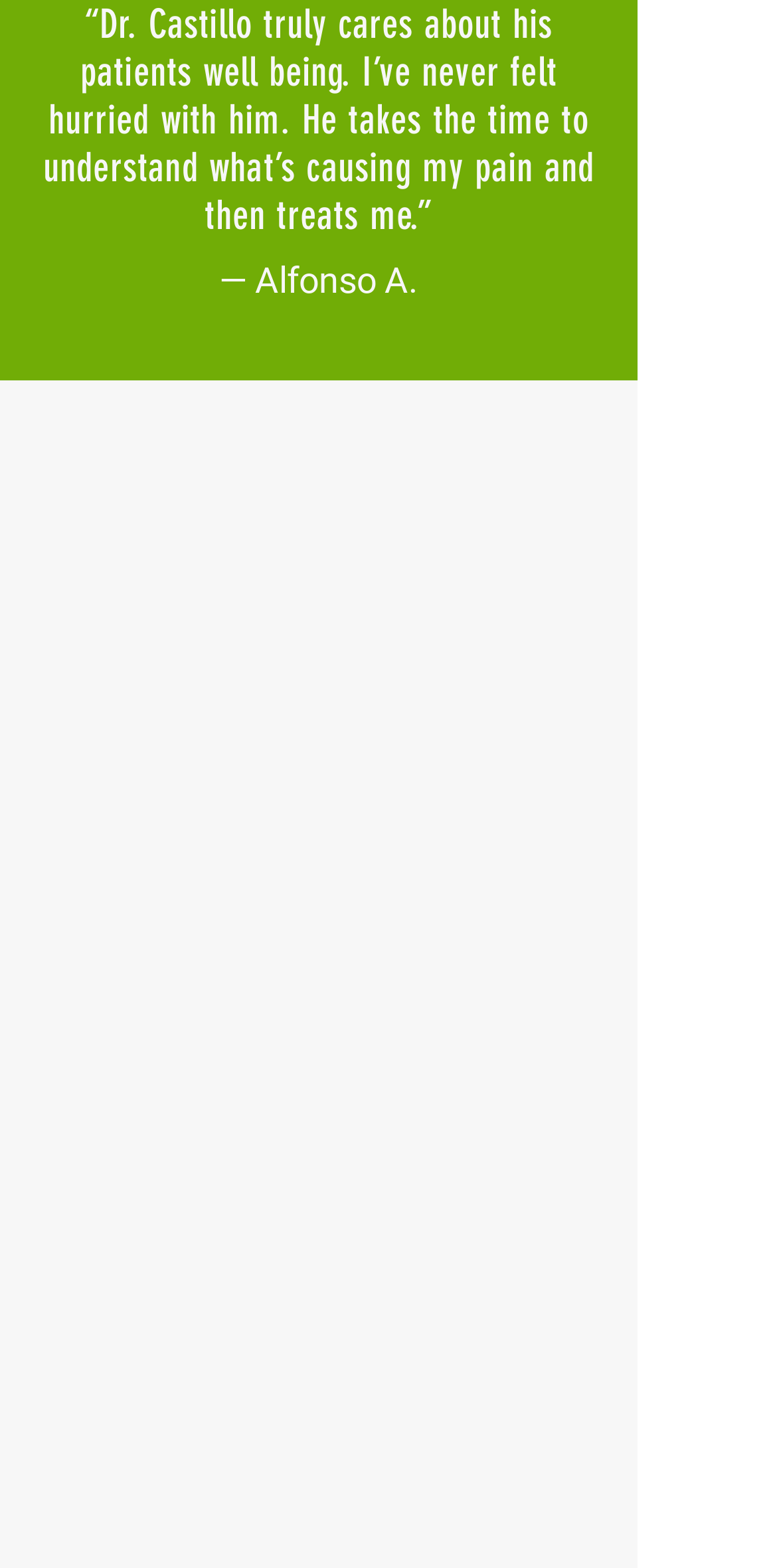Look at the image and write a detailed answer to the question: 
How can you follow Dr. Castillo?

The 'Follow Me' section has links to Facebook and Youtube, suggesting that Dr. Castillo can be followed on these social media platforms.